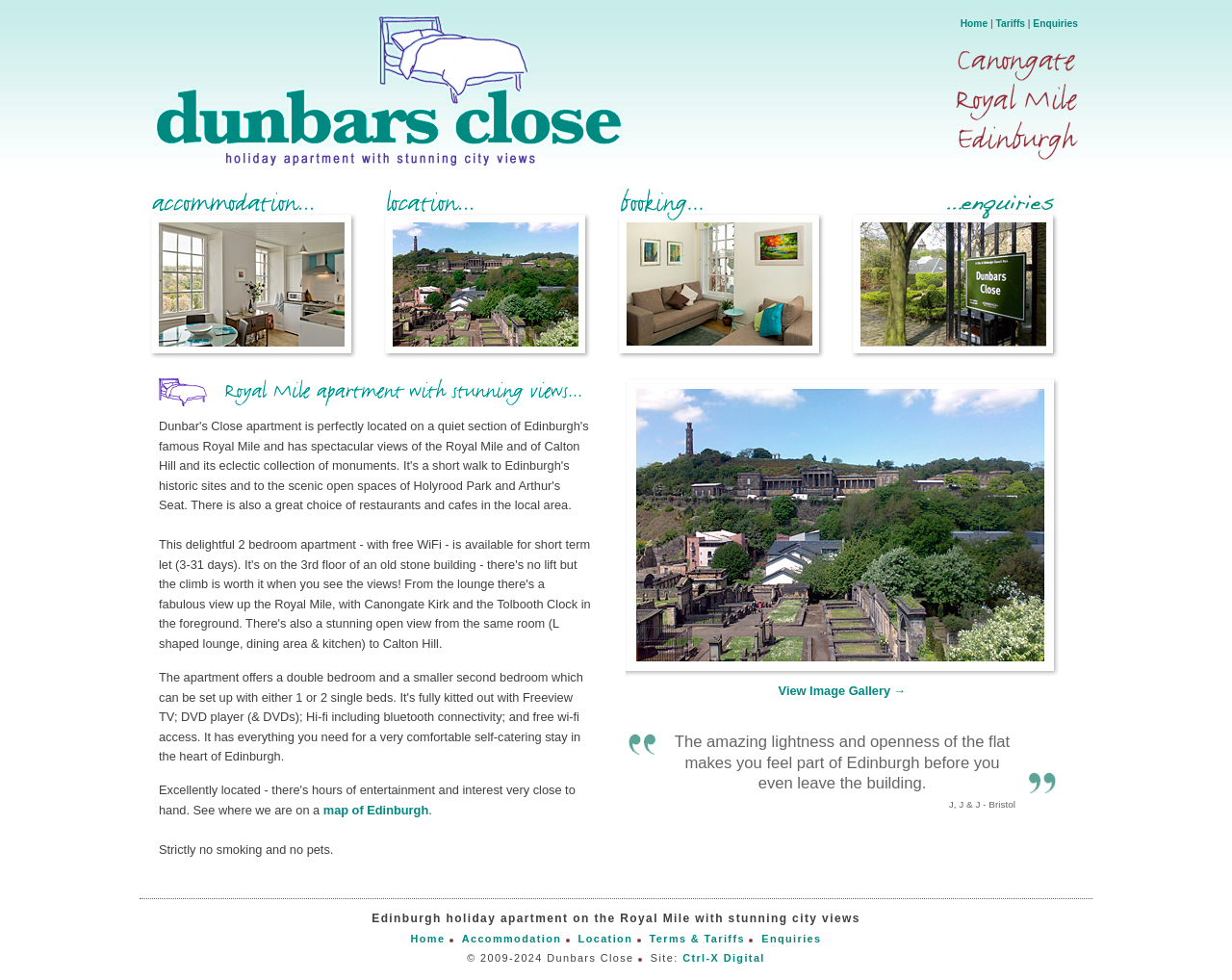Refer to the image and provide a thorough answer to this question:
What is the theme of the images on the webpage?

Based on the image captions and descriptions, I can see that the images on the webpage are related to Edinburgh city views, such as the Royal Mile and Canongate. The images are likely showcasing the stunning views from the holiday apartment.